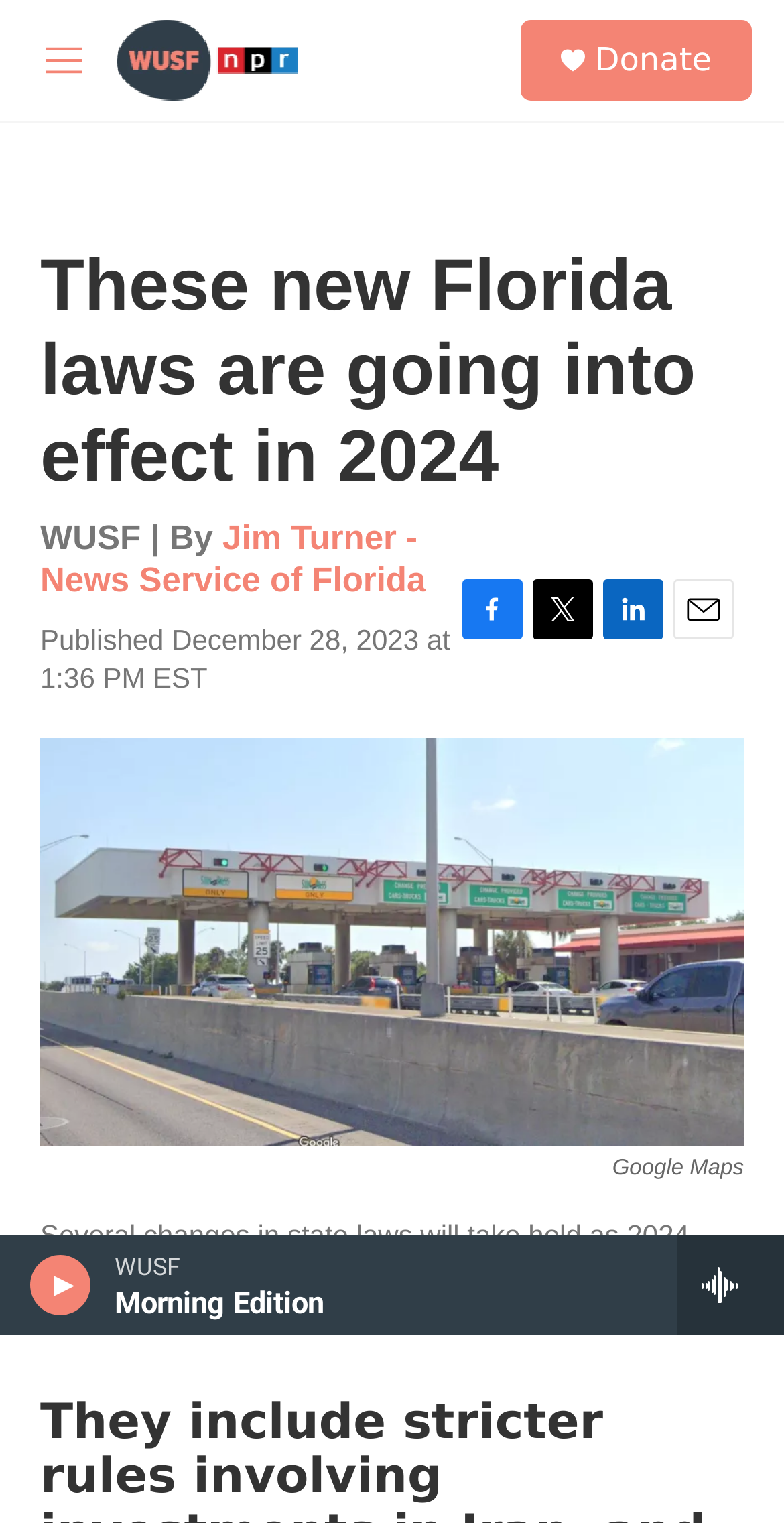Pinpoint the bounding box coordinates of the element you need to click to execute the following instruction: "Open the menu". The bounding box should be represented by four float numbers between 0 and 1, in the format [left, top, right, bottom].

[0.041, 0.013, 0.124, 0.066]